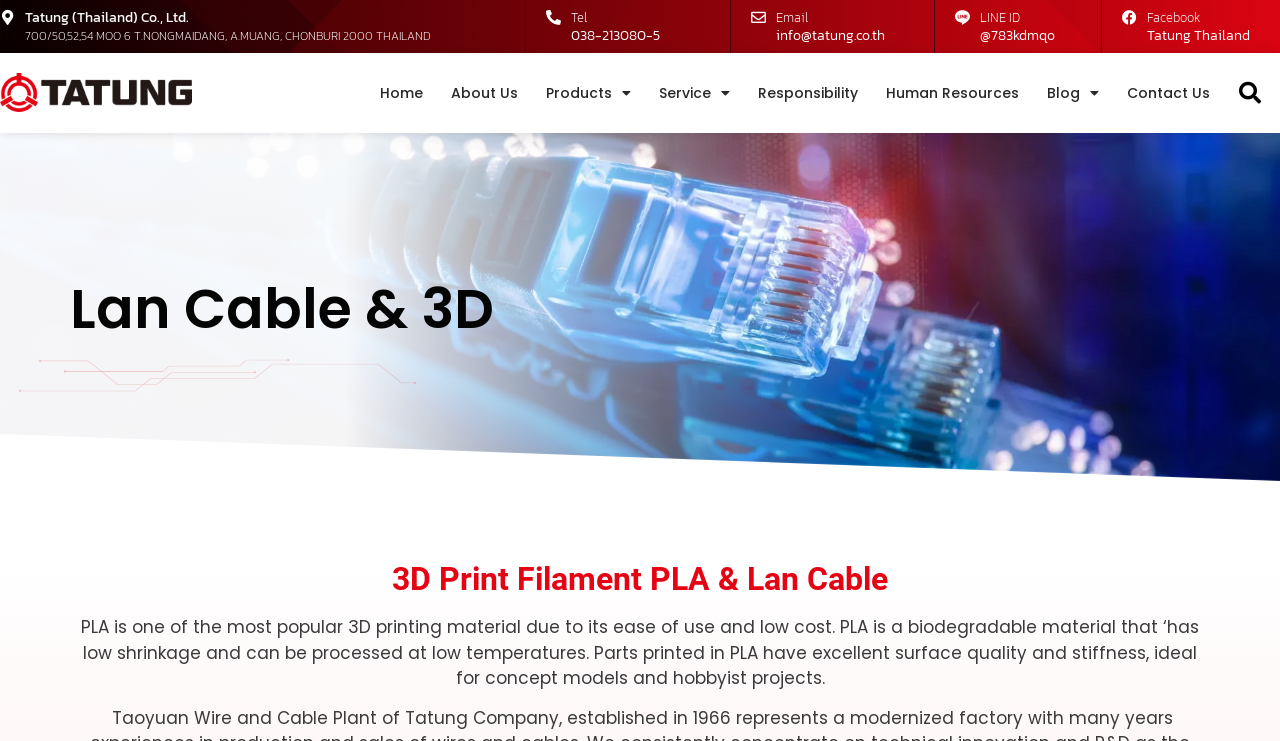Illustrate the webpage with a detailed description.

The webpage is about 3D Filament PLA from TATUNG. At the top left, there is a link to the company's homepage, followed by the company's name and address in Thailand. To the right of the address, there are three links: Tel, Email, and LINE ID, each accompanied by corresponding contact information.

Below the contact information, there is a navigation menu with seven links: Home, About Us, Products, Service, Responsibility, Human Resources, and Contact Us. The Products and Service links have dropdown menus.

On the right side of the navigation menu, there is a search bar with a Search button. Above the search bar, there is a heading that reads "Lan Cable & 3D" and another heading below it that reads "3D Print Filament PLA & Lan Cable".

The main content of the webpage is a paragraph that describes the characteristics of PLA, a popular 3D printing material. It explains that PLA is biodegradable, easy to use, and has low shrinkage, making it ideal for concept models and hobbyist projects.